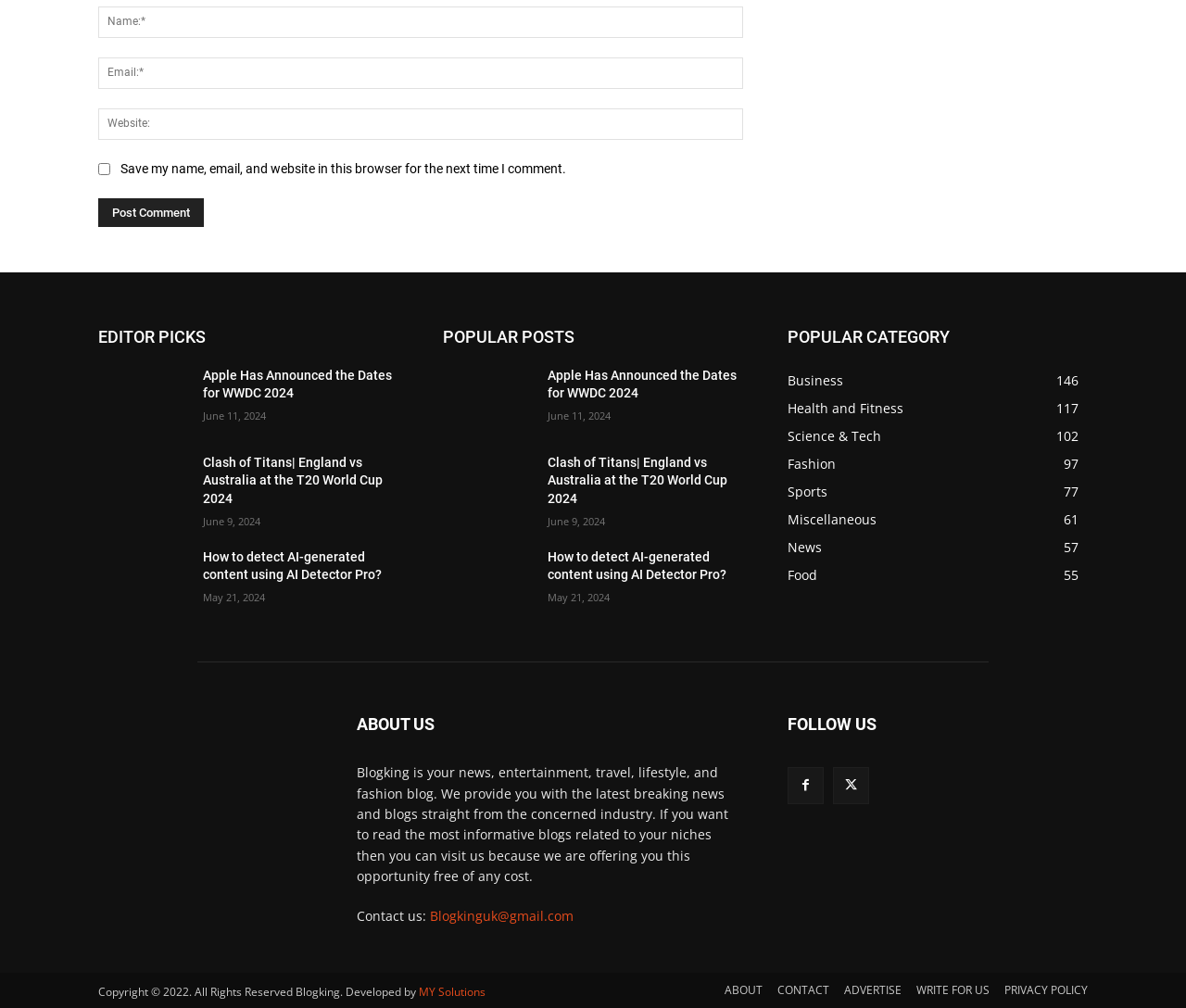Identify the bounding box for the UI element specified in this description: "MY Solutions". The coordinates must be four float numbers between 0 and 1, formatted as [left, top, right, bottom].

[0.353, 0.975, 0.409, 0.991]